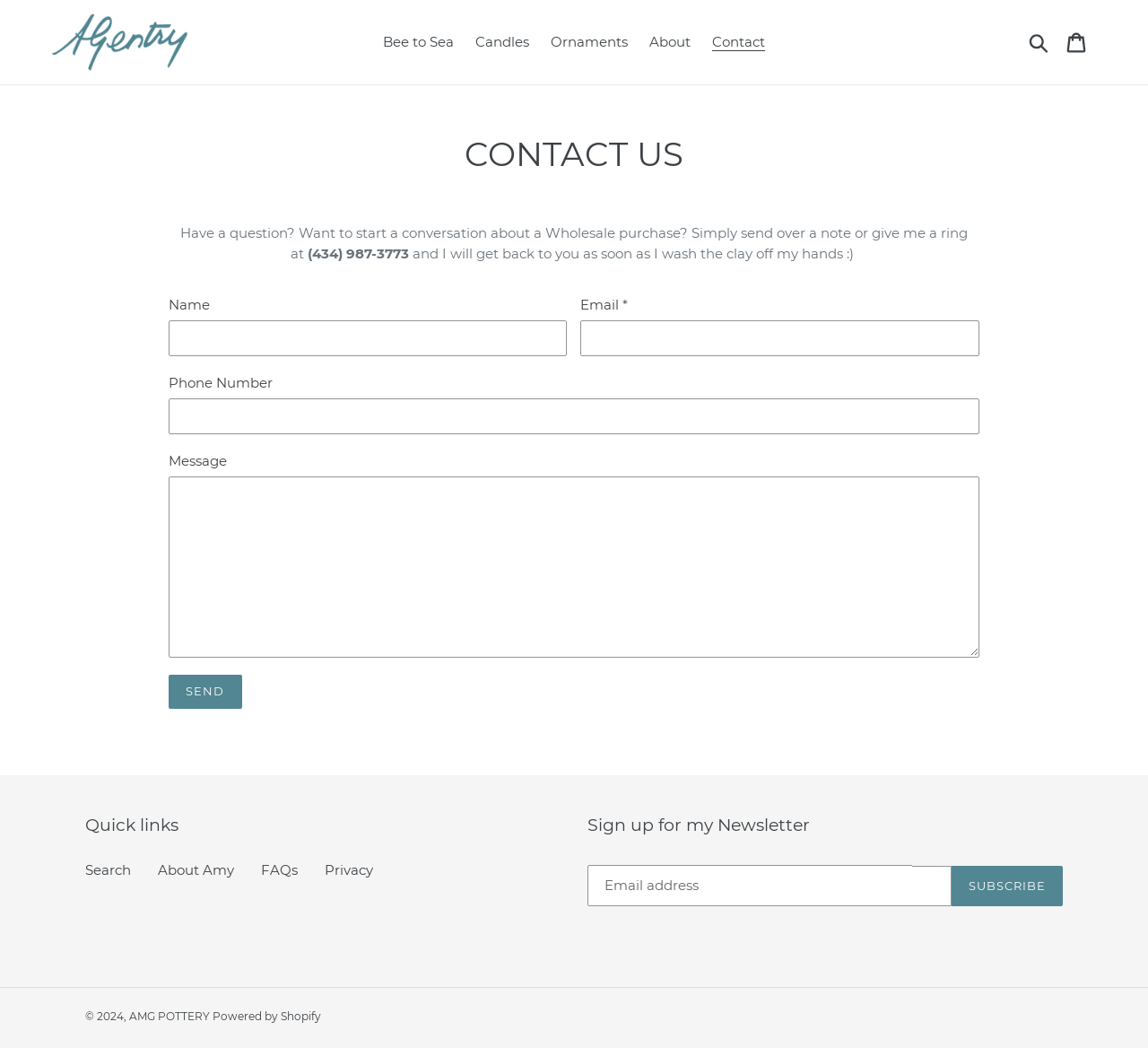Indicate the bounding box coordinates of the element that needs to be clicked to satisfy the following instruction: "Enter your name in the 'Name' field". The coordinates should be four float numbers between 0 and 1, i.e., [left, top, right, bottom].

[0.147, 0.305, 0.494, 0.34]